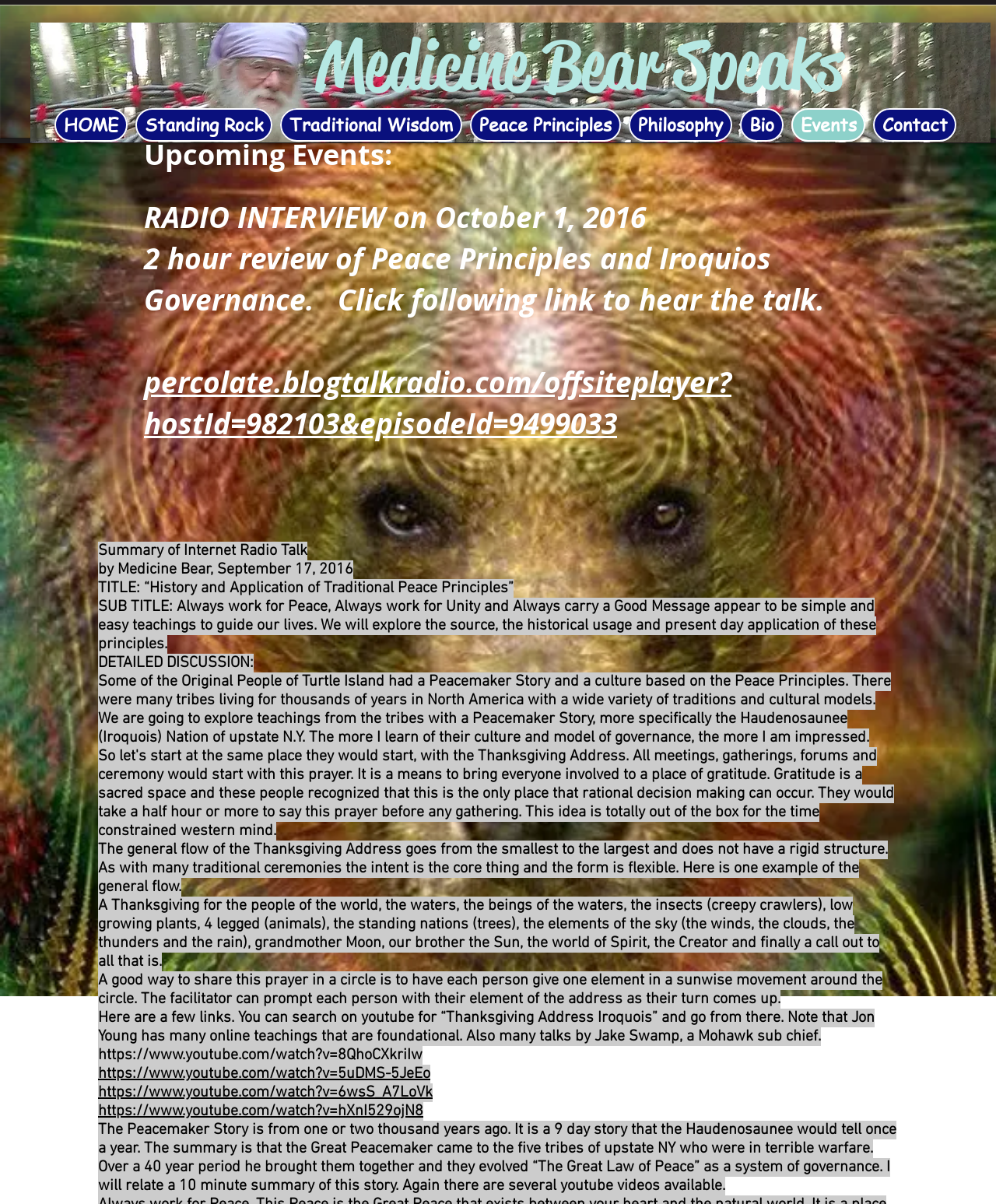Please identify the bounding box coordinates of the clickable area that will fulfill the following instruction: "Read the summary of internet radio talk". The coordinates should be in the format of four float numbers between 0 and 1, i.e., [left, top, right, bottom].

[0.098, 0.45, 0.309, 0.465]